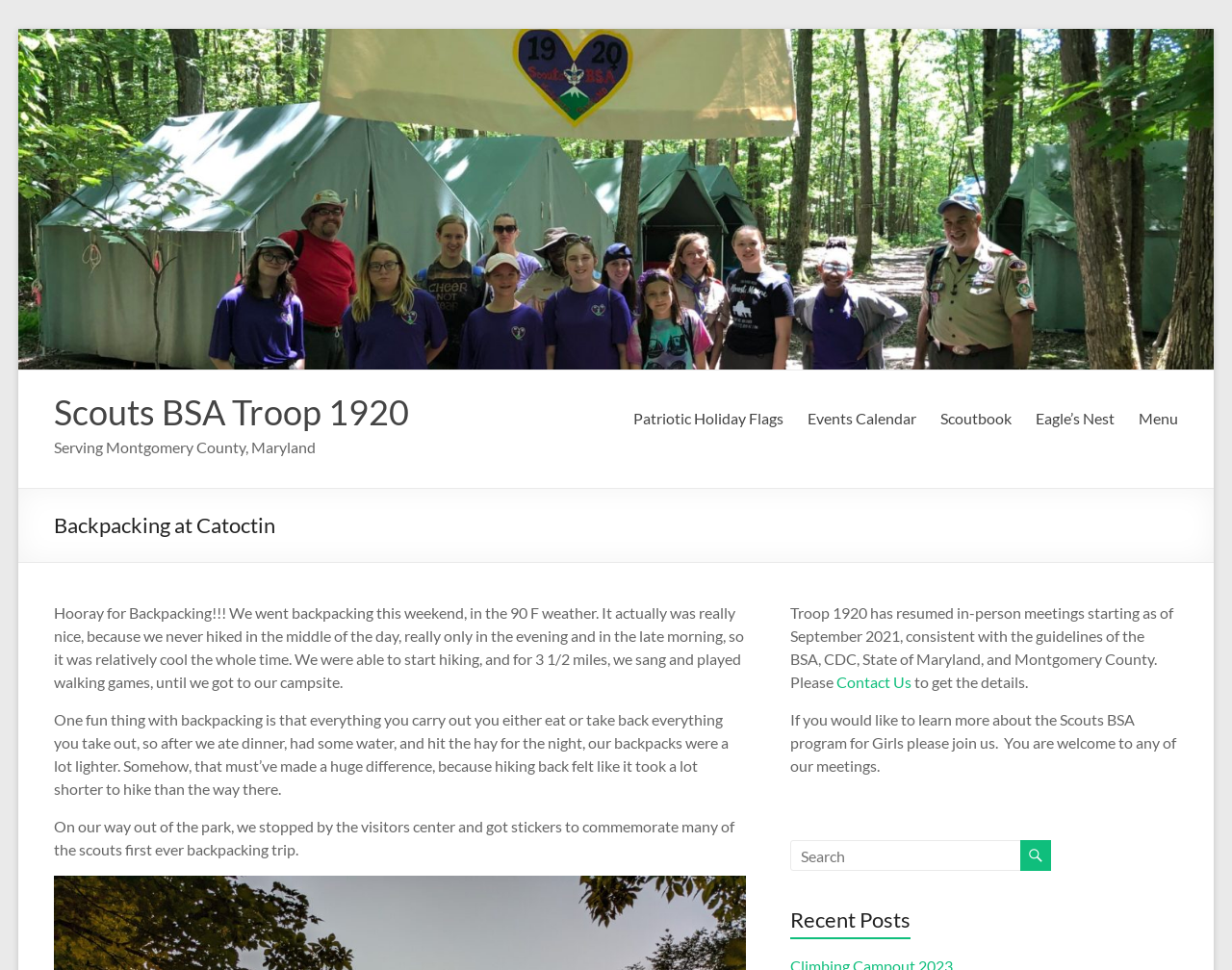Determine the bounding box coordinates of the element that should be clicked to execute the following command: "Search for something".

[0.641, 0.866, 0.83, 0.898]